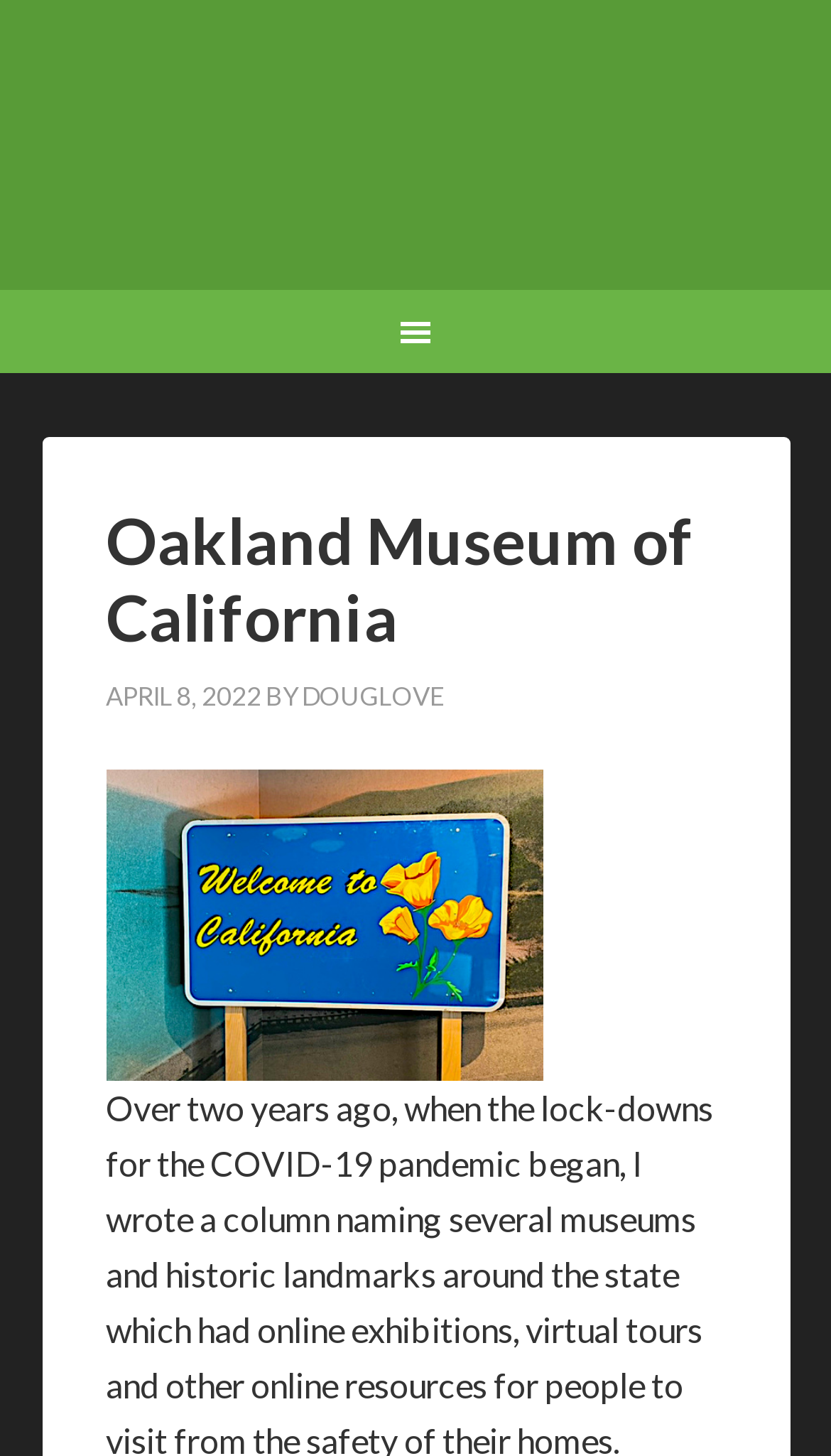Give a one-word or short phrase answer to the question: 
What is the name of the museum?

Oakland Museum of California